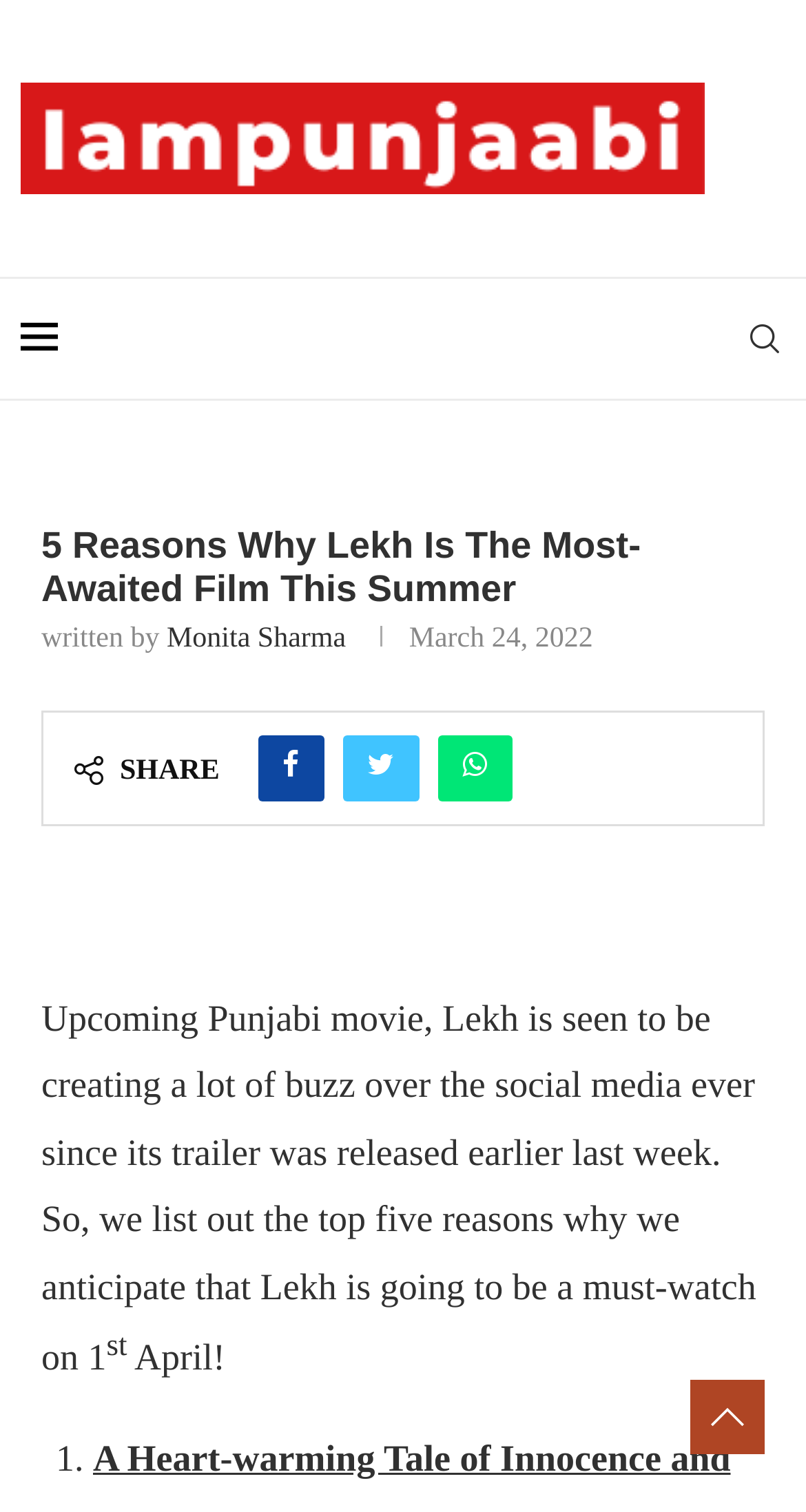What is the name of the upcoming Punjabi movie?
Please describe in detail the information shown in the image to answer the question.

I found the name of the movie by reading the text 'Upcoming Punjabi movie, Lekh is seen to be creating a lot of buzz...'.